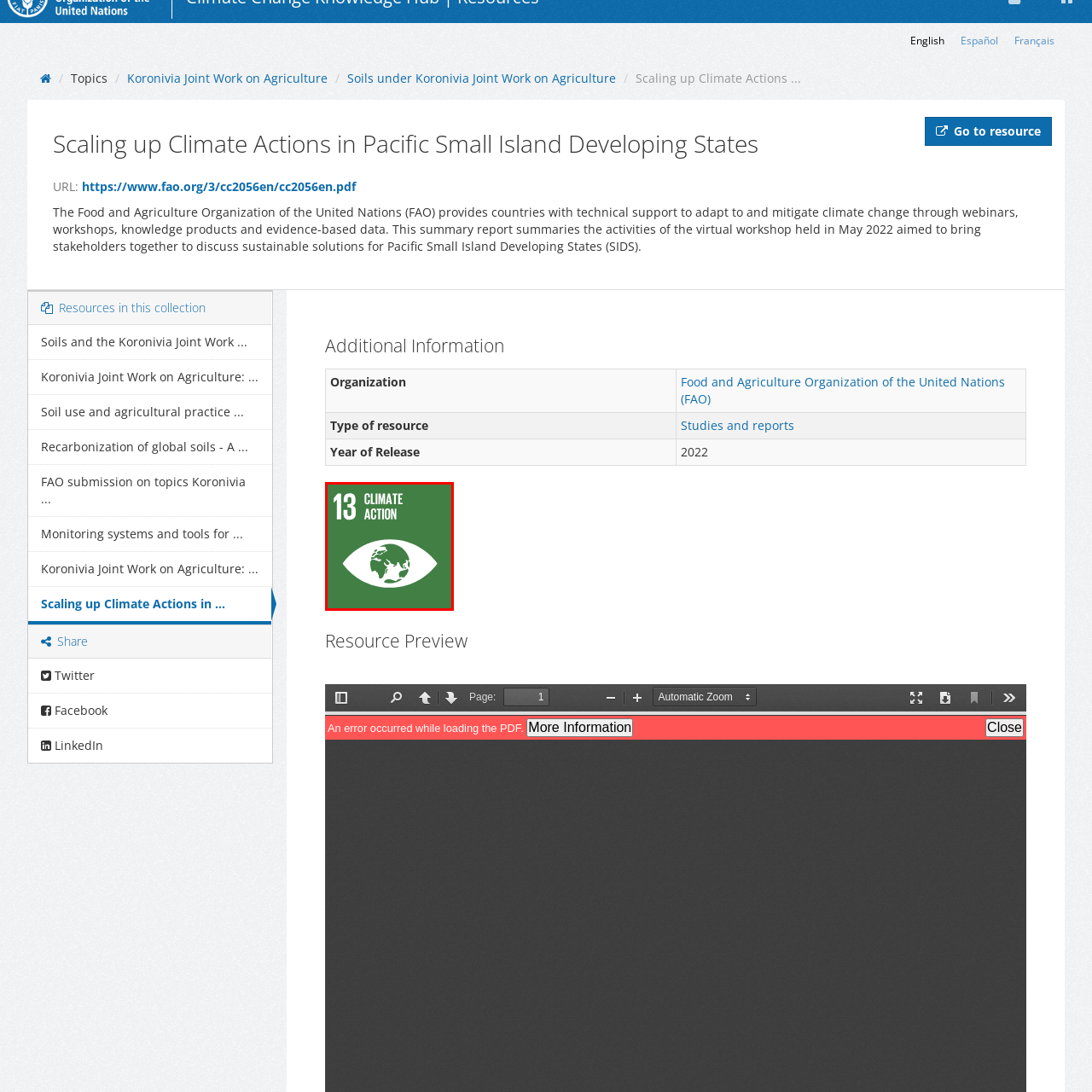Explain what is happening in the image inside the red outline in great detail.

The image features the icon representing Goal 13: Climate Action from the United Nations Sustainable Development Goals (SDGs). The design is characterized by a green background, a prominent white eye symbol encircling the Earth, symbolizing the importance of monitoring and taking action against climate change. This visual serves as a reminder of the global commitment to combat climate-related issues and highlights the significance of sustainability in preserving our planet for future generations. The goal advocates for urgent measures to address climate change and its impacts, aligning with the broader mission of promoting environmental sustainability.